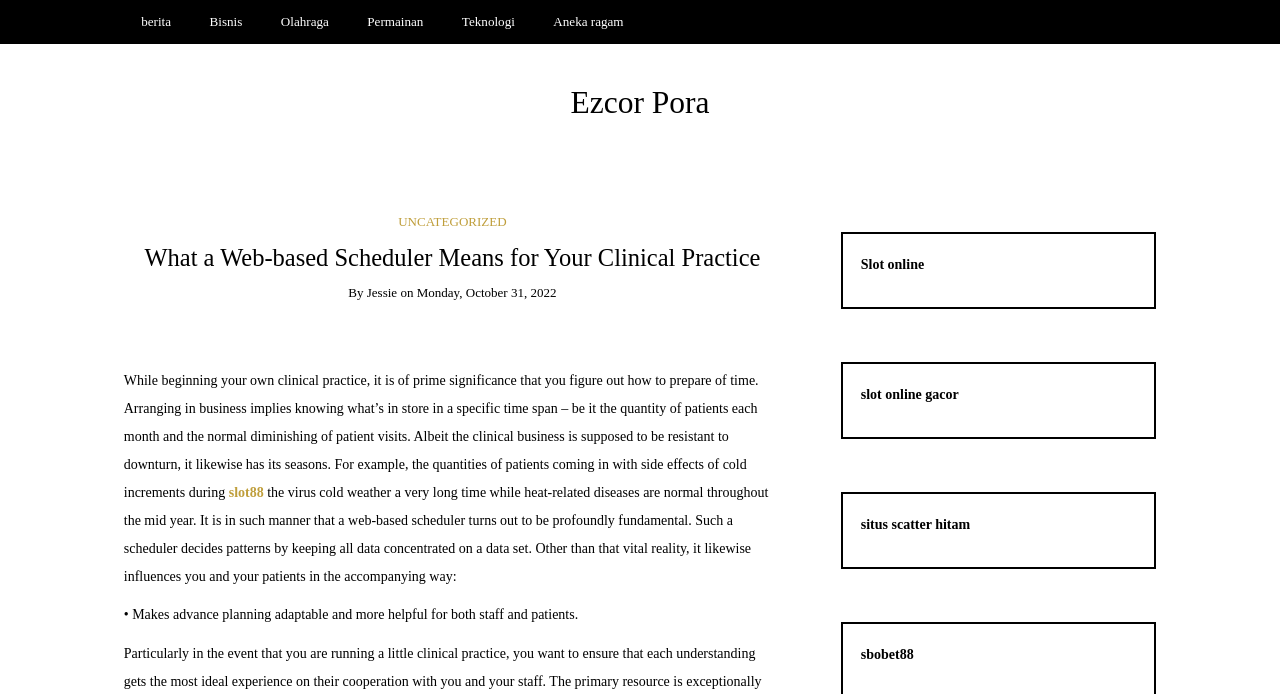What is the benefit of a web-based scheduler for staff and patients?
Please ensure your answer to the question is detailed and covers all necessary aspects.

The article states that a web-based scheduler makes advance planning adaptable and more convenient for both staff and patients, implying that it improves the overall planning and management process.